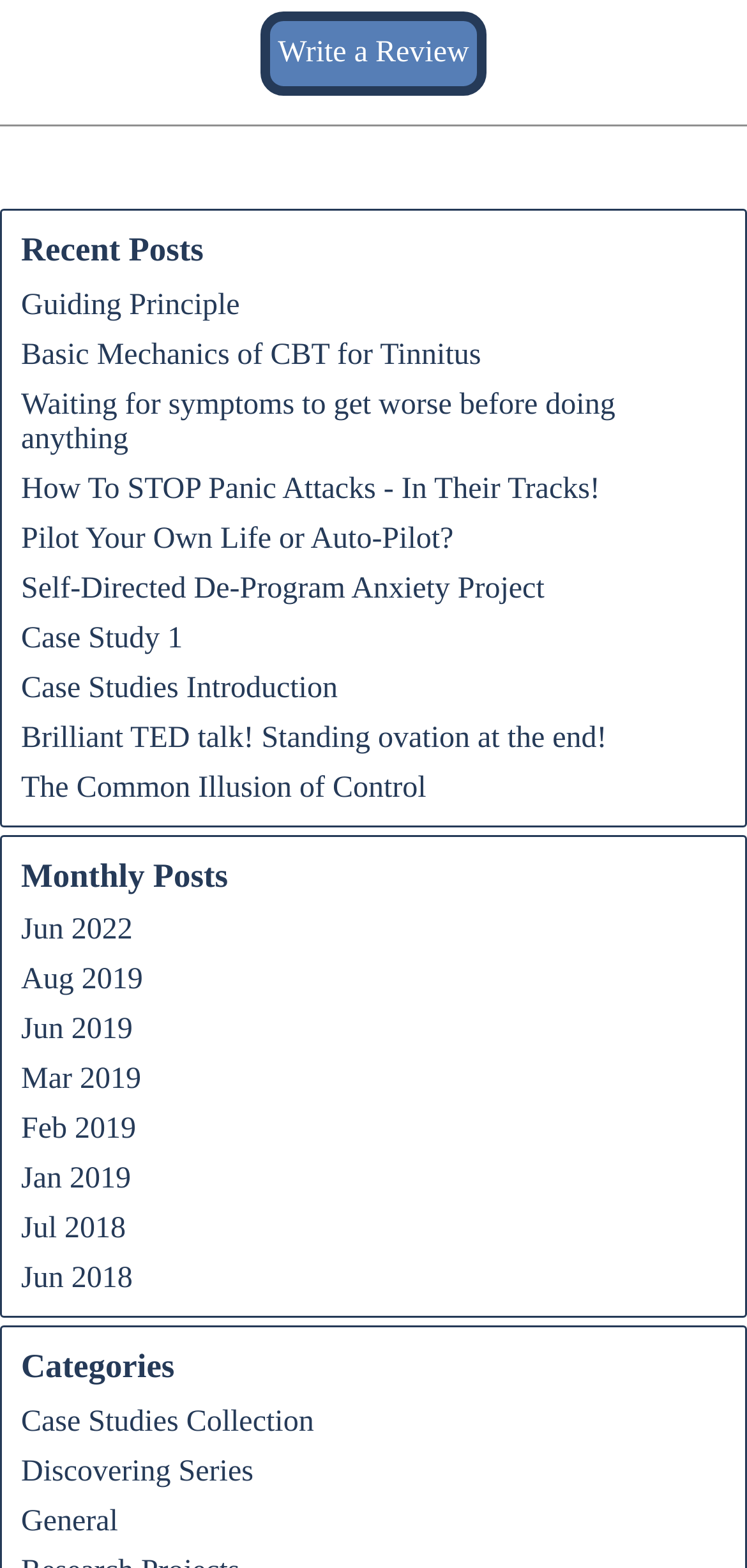Answer the question below using just one word or a short phrase: 
What is the category of the link 'Case Study 1'?

Case Studies Collection